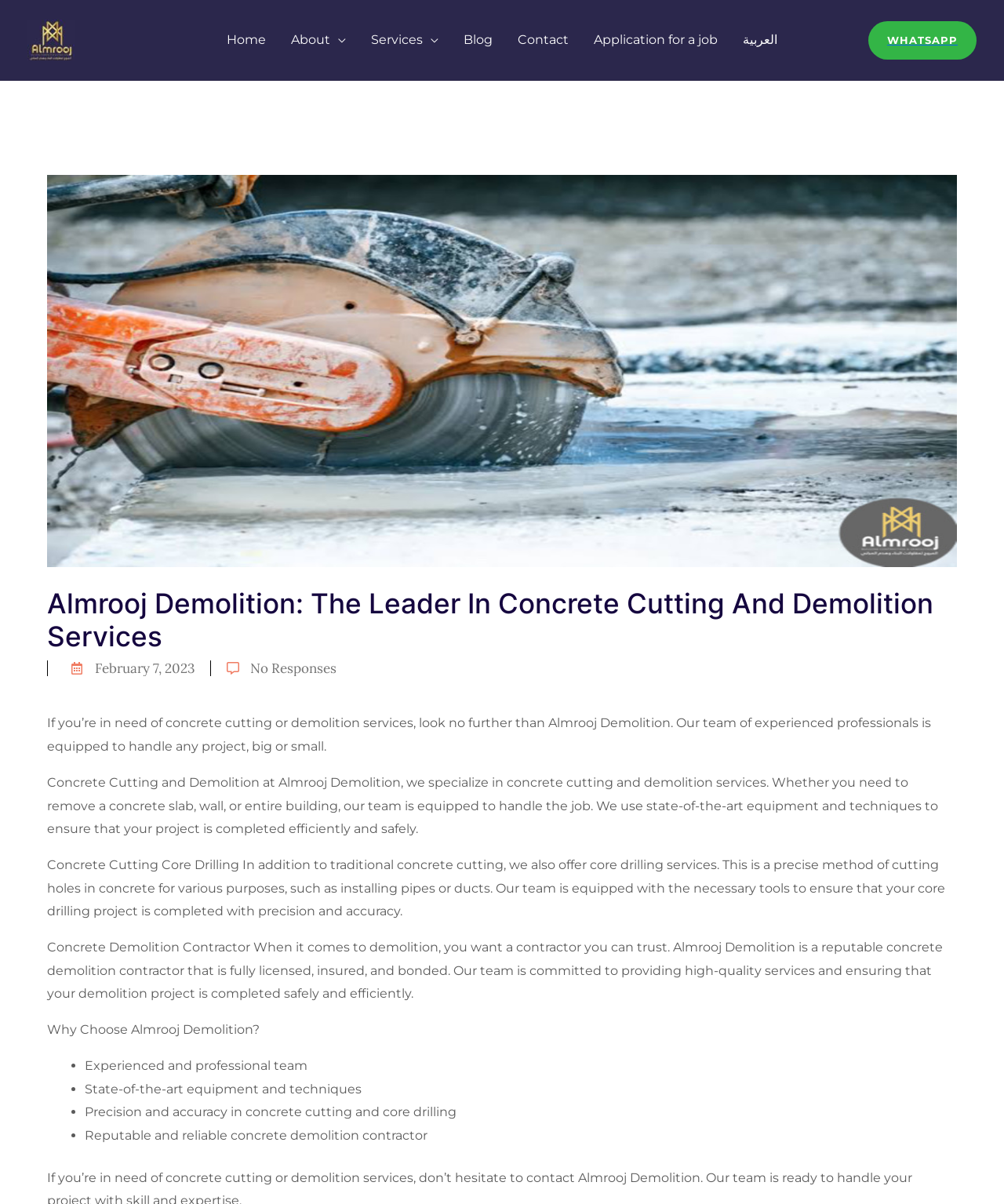Locate the bounding box coordinates of the clickable element to fulfill the following instruction: "Apply for a job". Provide the coordinates as four float numbers between 0 and 1 in the format [left, top, right, bottom].

[0.579, 0.01, 0.727, 0.056]